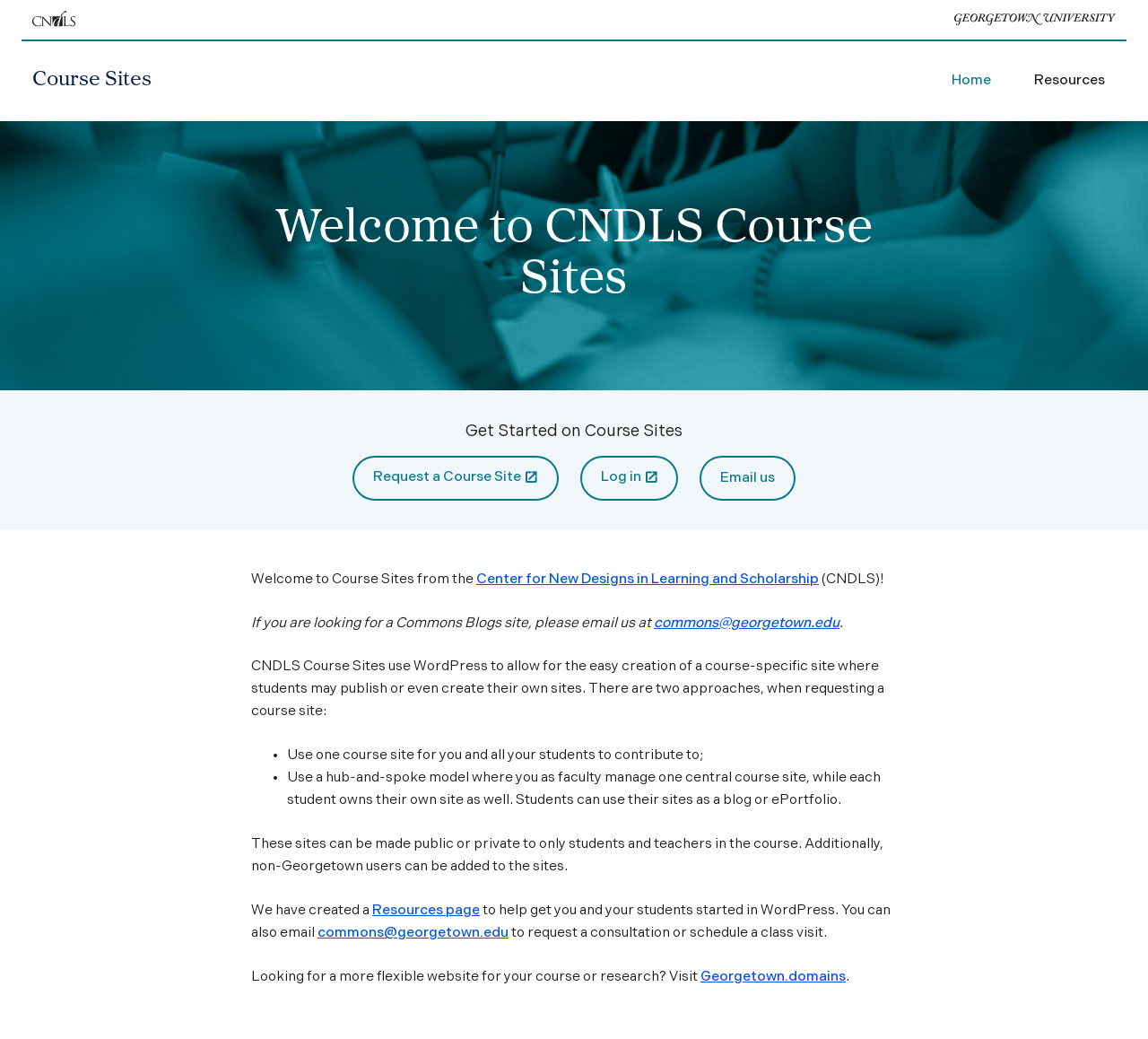Please provide the bounding box coordinate of the region that matches the element description: Request a Course Site open_in_new. Coordinates should be in the format (top-left x, top-left y, bottom-right x, bottom-right y) and all values should be between 0 and 1.

[0.307, 0.439, 0.487, 0.482]